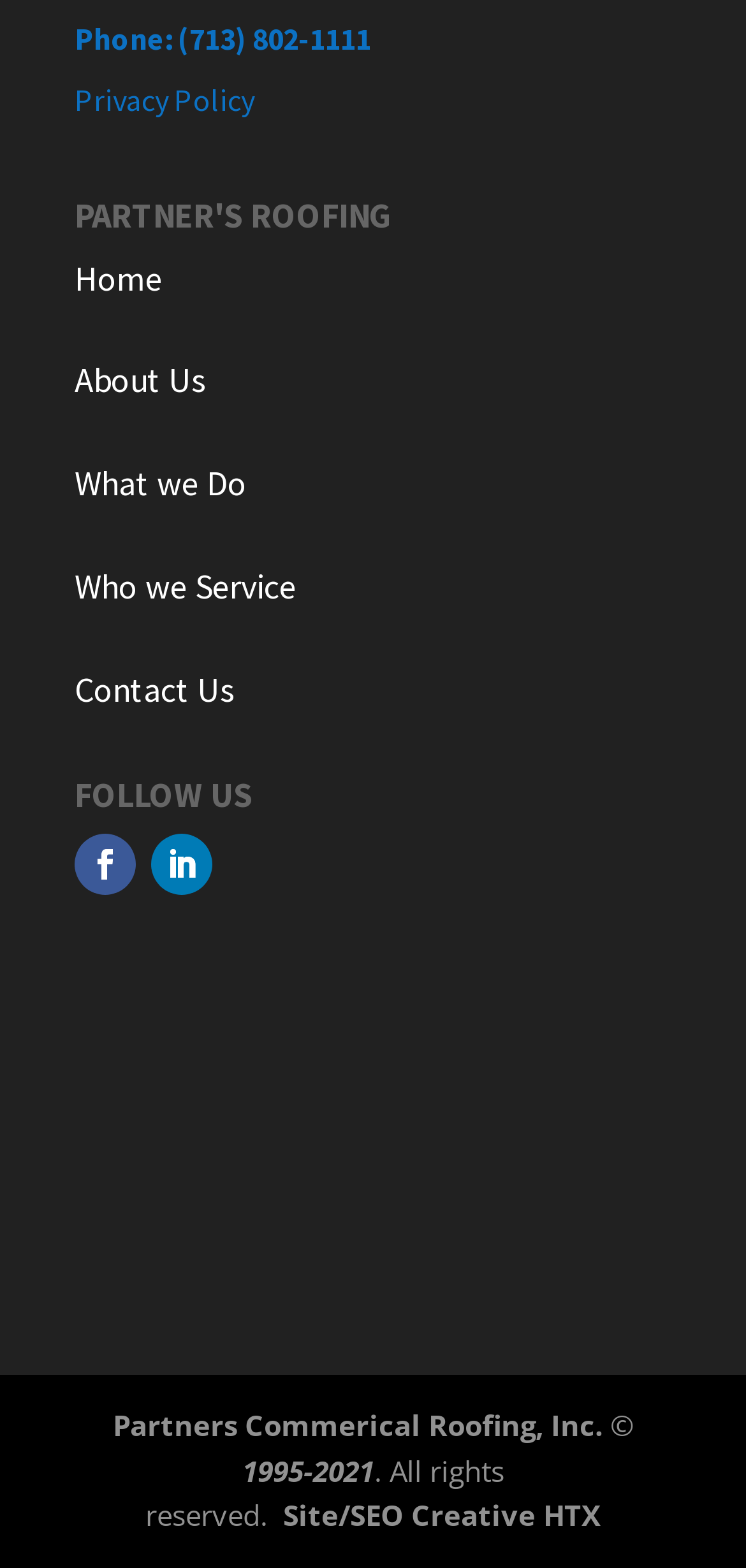Find the bounding box coordinates for the HTML element specified by: "Privacy Policy".

[0.1, 0.052, 0.341, 0.076]